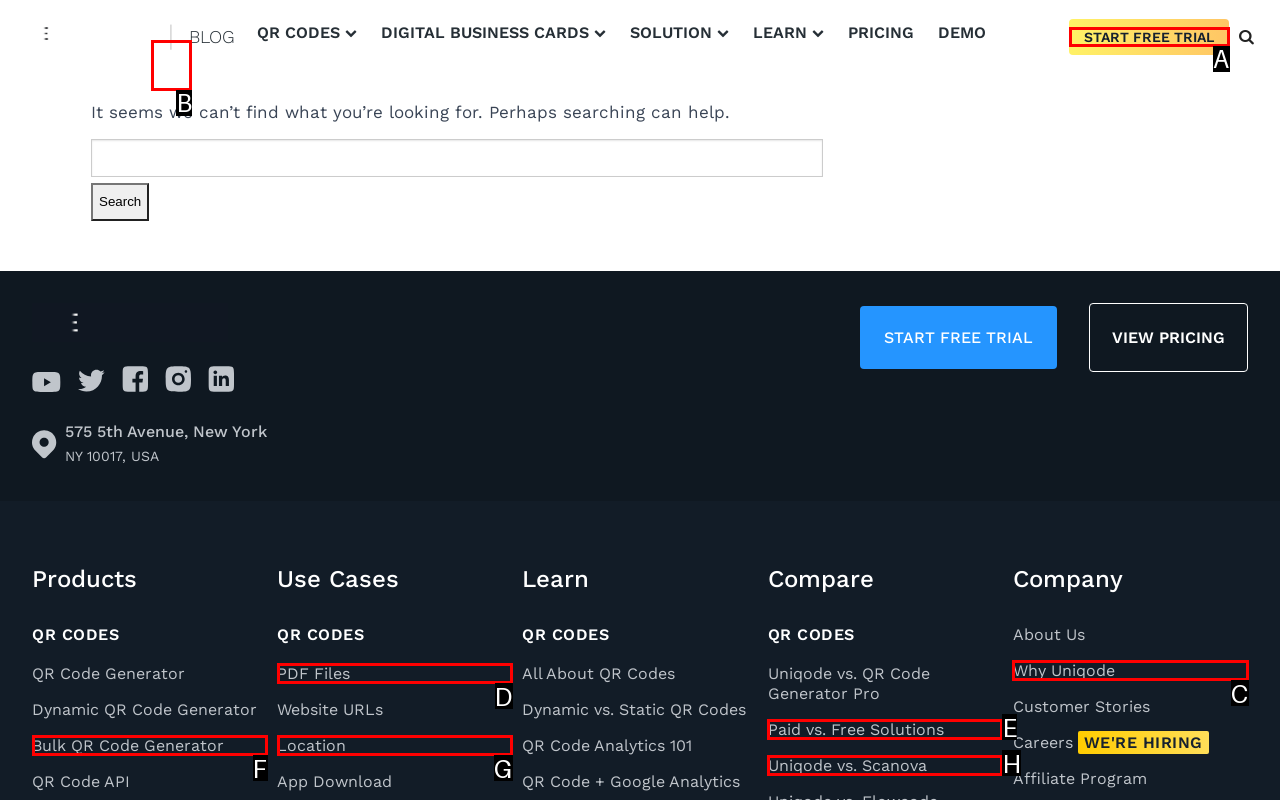From the provided choices, determine which option matches the description: Uniqode vs. Scanova. Respond with the letter of the correct choice directly.

H